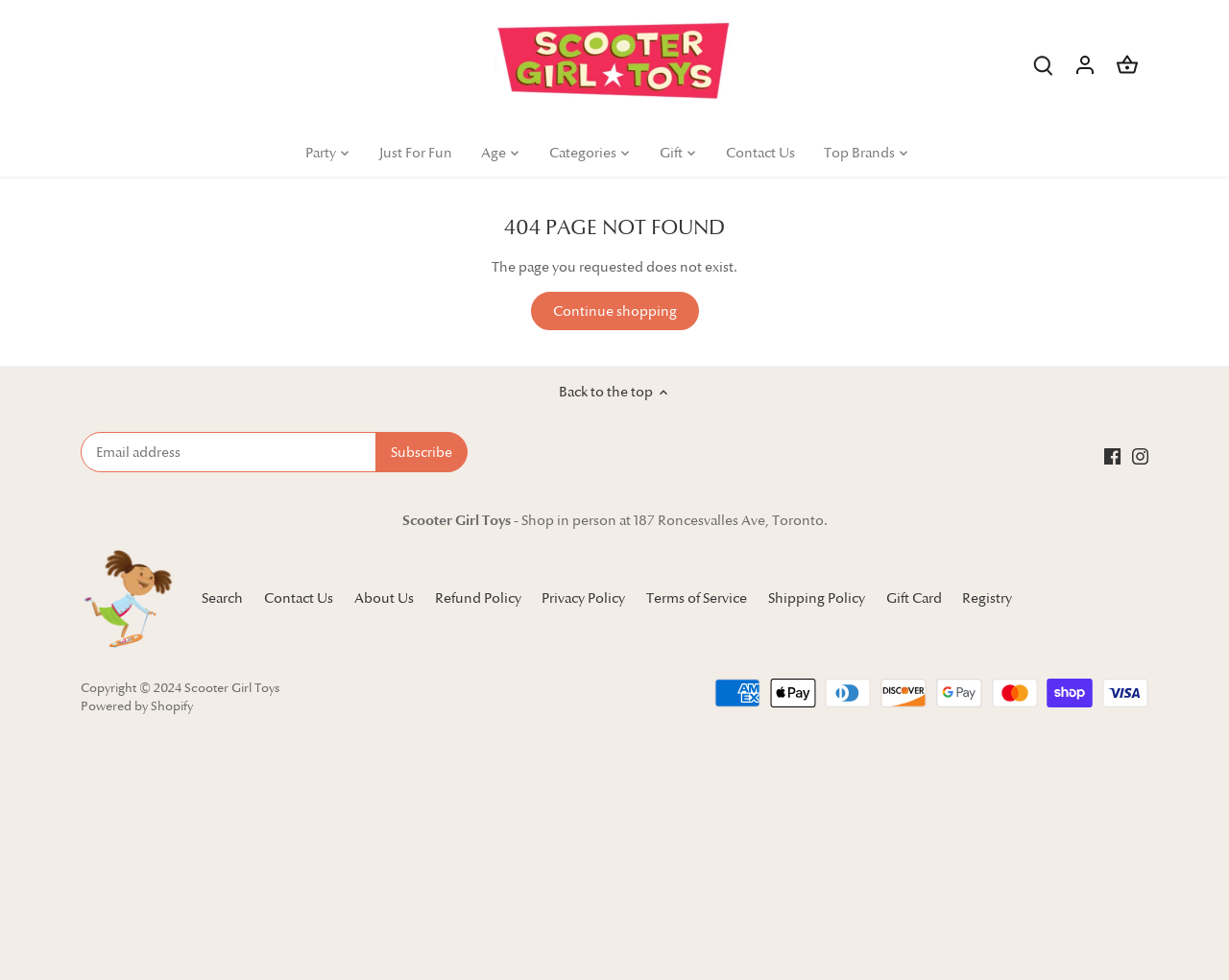Could you provide the bounding box coordinates for the portion of the screen to click to complete this instruction: "Subscribe to newsletter"?

[0.305, 0.441, 0.38, 0.482]